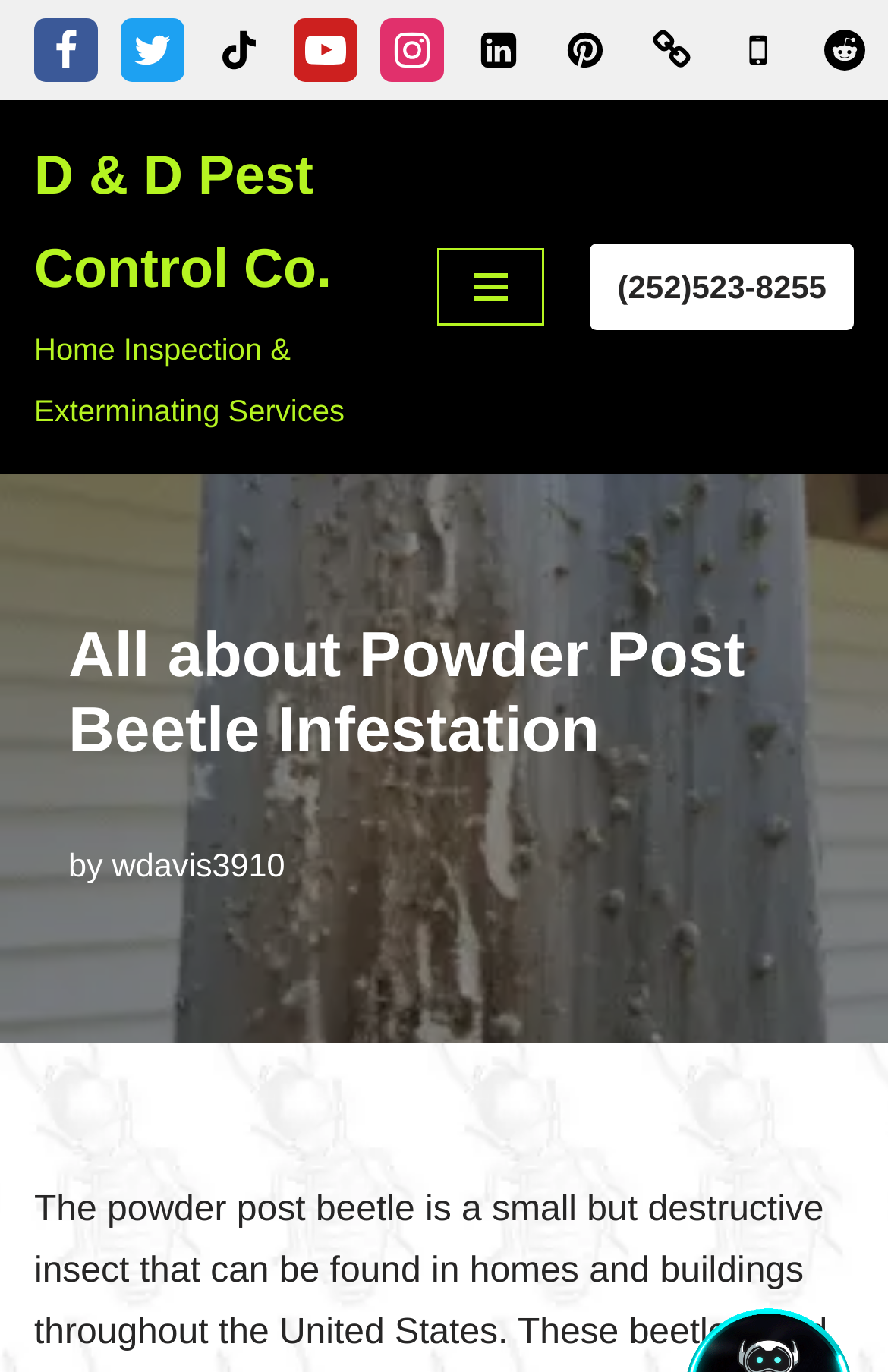What type of service is provided by D & D Pest Control?
Please answer the question with a detailed response using the information from the screenshot.

I determined the type of service provided by D & D Pest Control by looking at the link 'D & D Pest Control Co. Home Inspection & Exterminating Services' which suggests that they provide pest control and home inspection services.